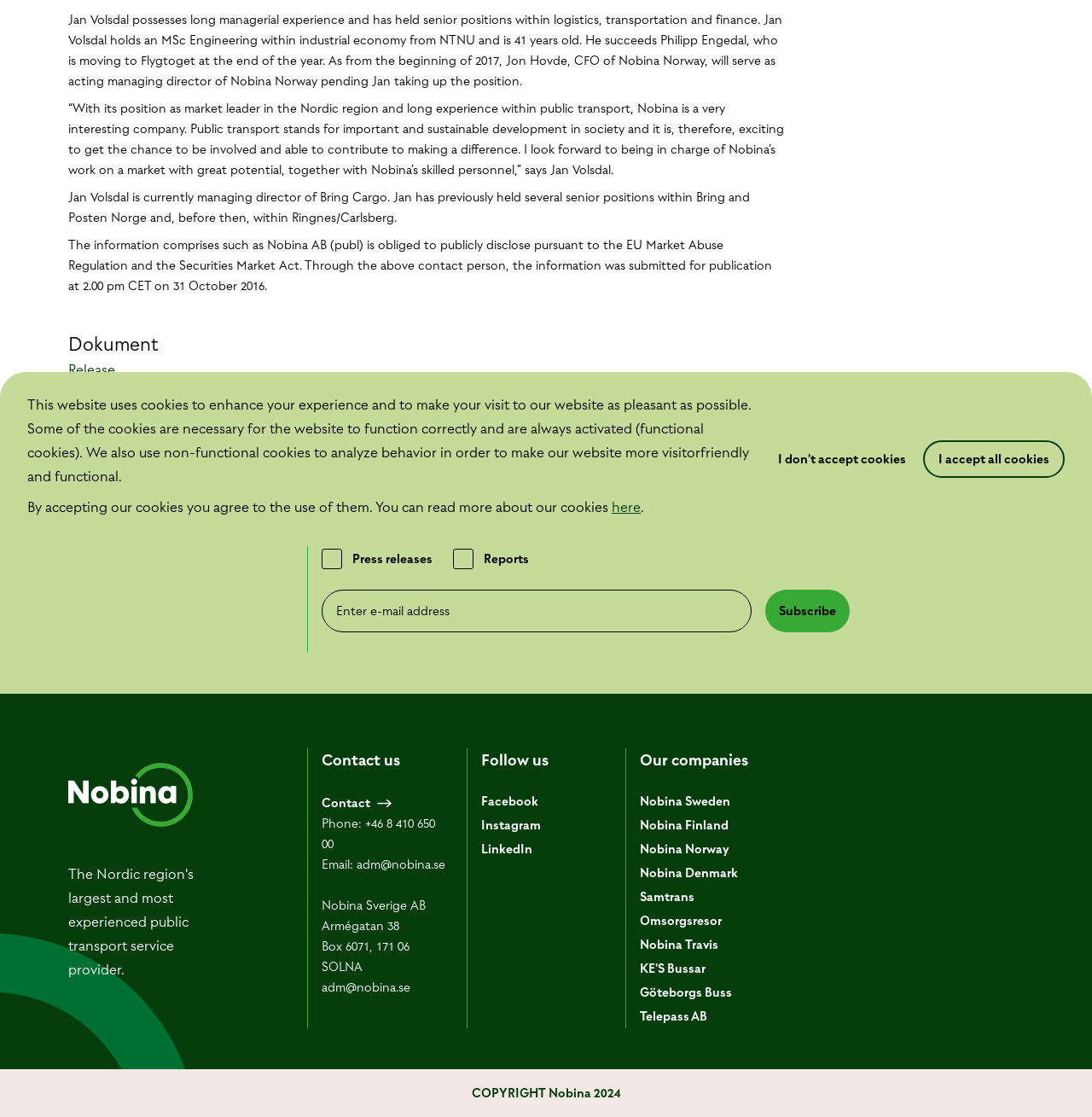Using the provided description I don't accept cookies, find the bounding box coordinates for the UI element. Provide the coordinates in (top-left x, top-left y, bottom-right x, bottom-right y) format, ensuring all values are between 0 and 1.

[0.712, 0.394, 0.83, 0.428]